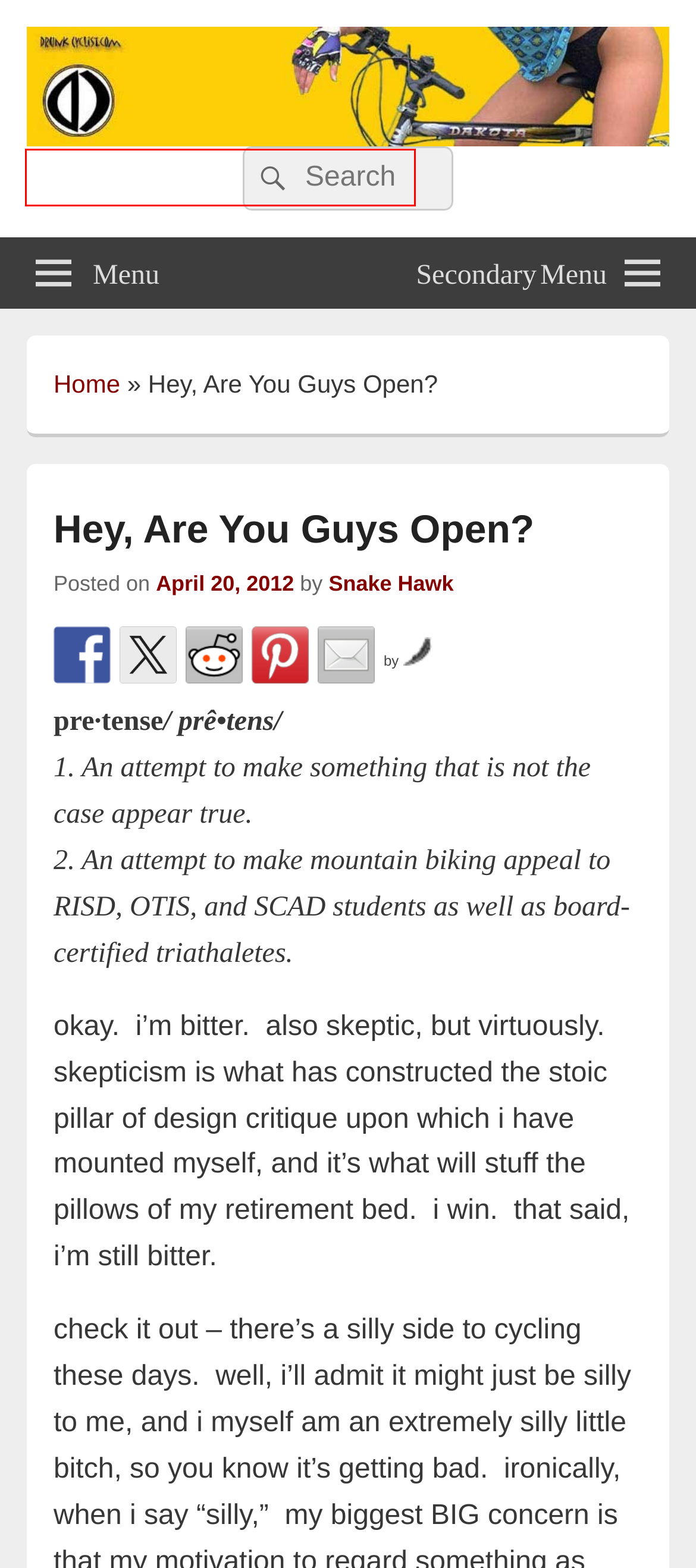Examine the screenshot of the webpage, which has a red bounding box around a UI element. Select the webpage description that best fits the new webpage after the element inside the red bounding box is clicked. Here are the choices:
A. Drunkcyclist.com - Two Wheels. One Dark Lord.
B. Esker Cycles - Built for the Backcountry
C. Home - Greater Arizona Bicycling Association, Inc.
D. Bicycle Advocacy - Drunkcyclist.com
E. Snake Hawk - Drunkcyclist.com
F. Ski Bike Junkie
G. www.braveheartfund.com is provided by Active Office Technology
H. Stuff Saturday - Drunkcyclist.com

A